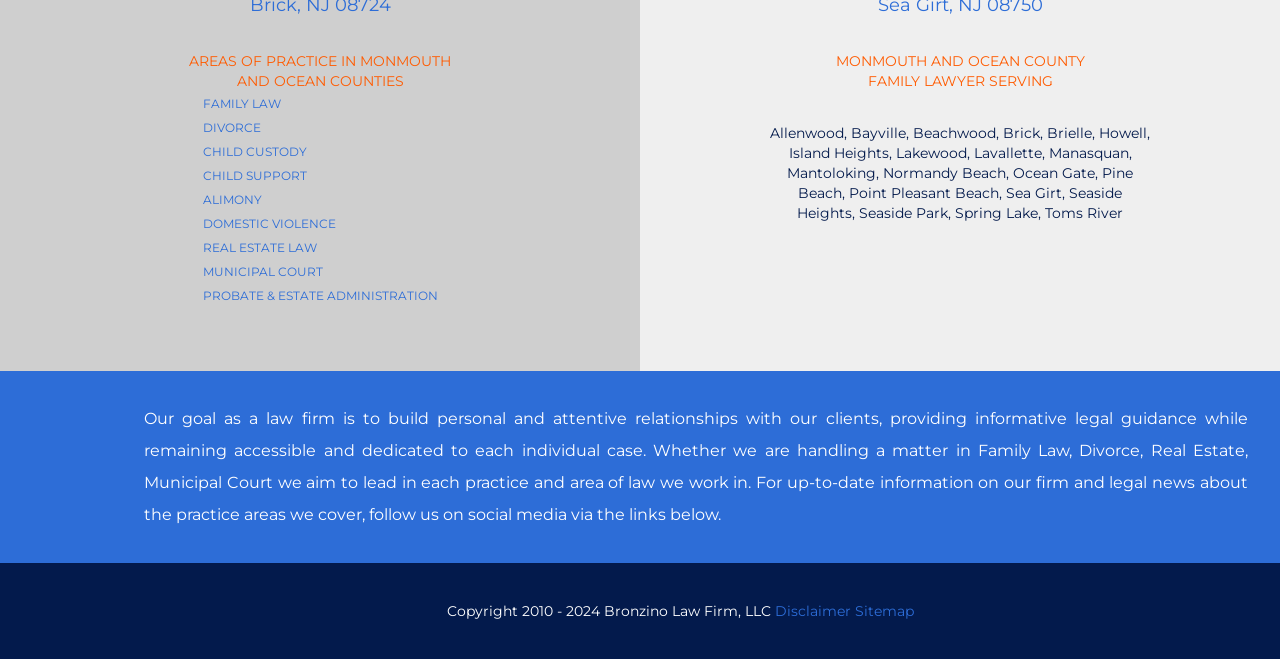Determine the bounding box coordinates for the area that needs to be clicked to fulfill this task: "Explore REAL ESTATE LAW". The coordinates must be given as four float numbers between 0 and 1, i.e., [left, top, right, bottom].

[0.158, 0.364, 0.247, 0.387]